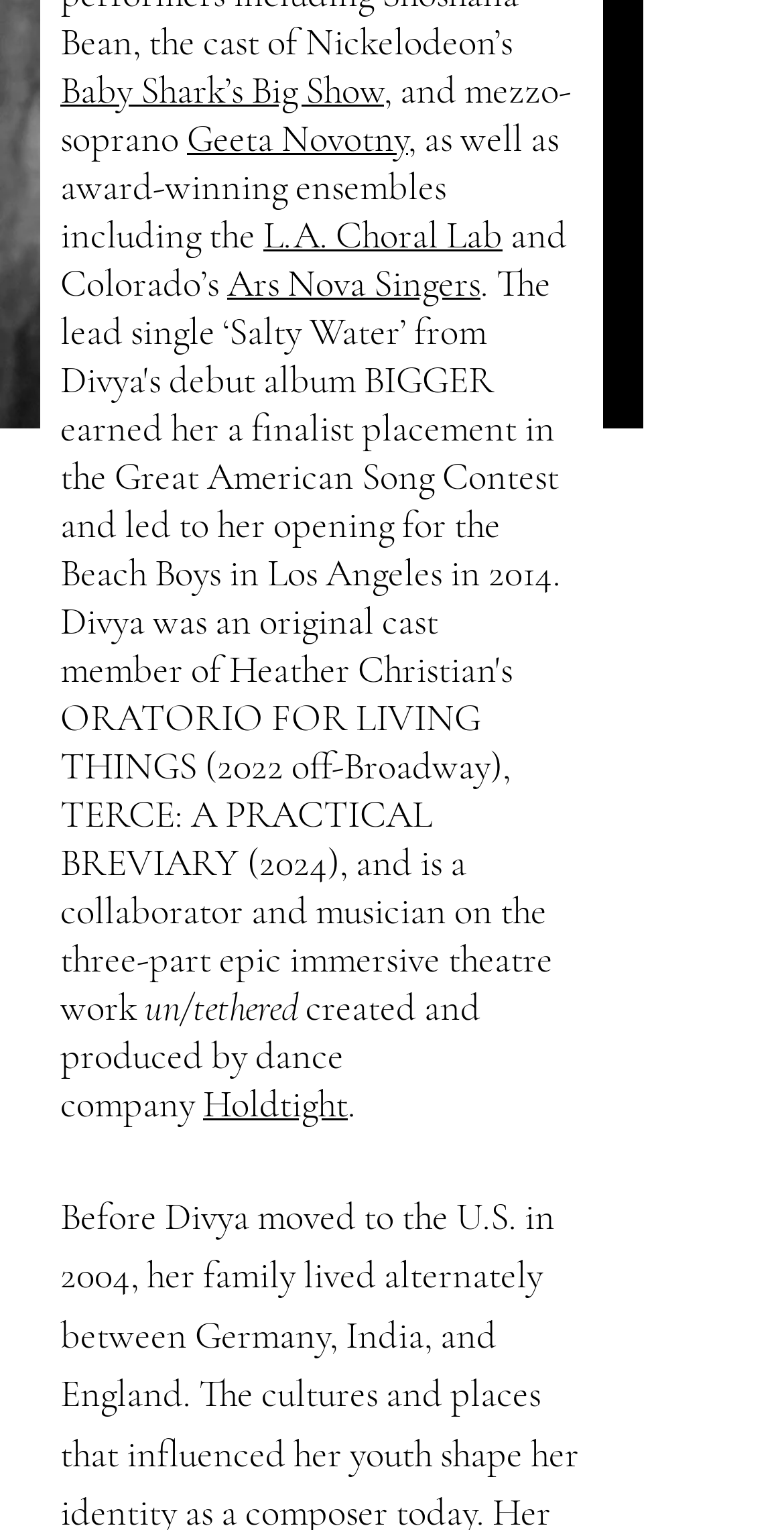Using the description "Uncategorized", locate and provide the bounding box of the UI element.

None